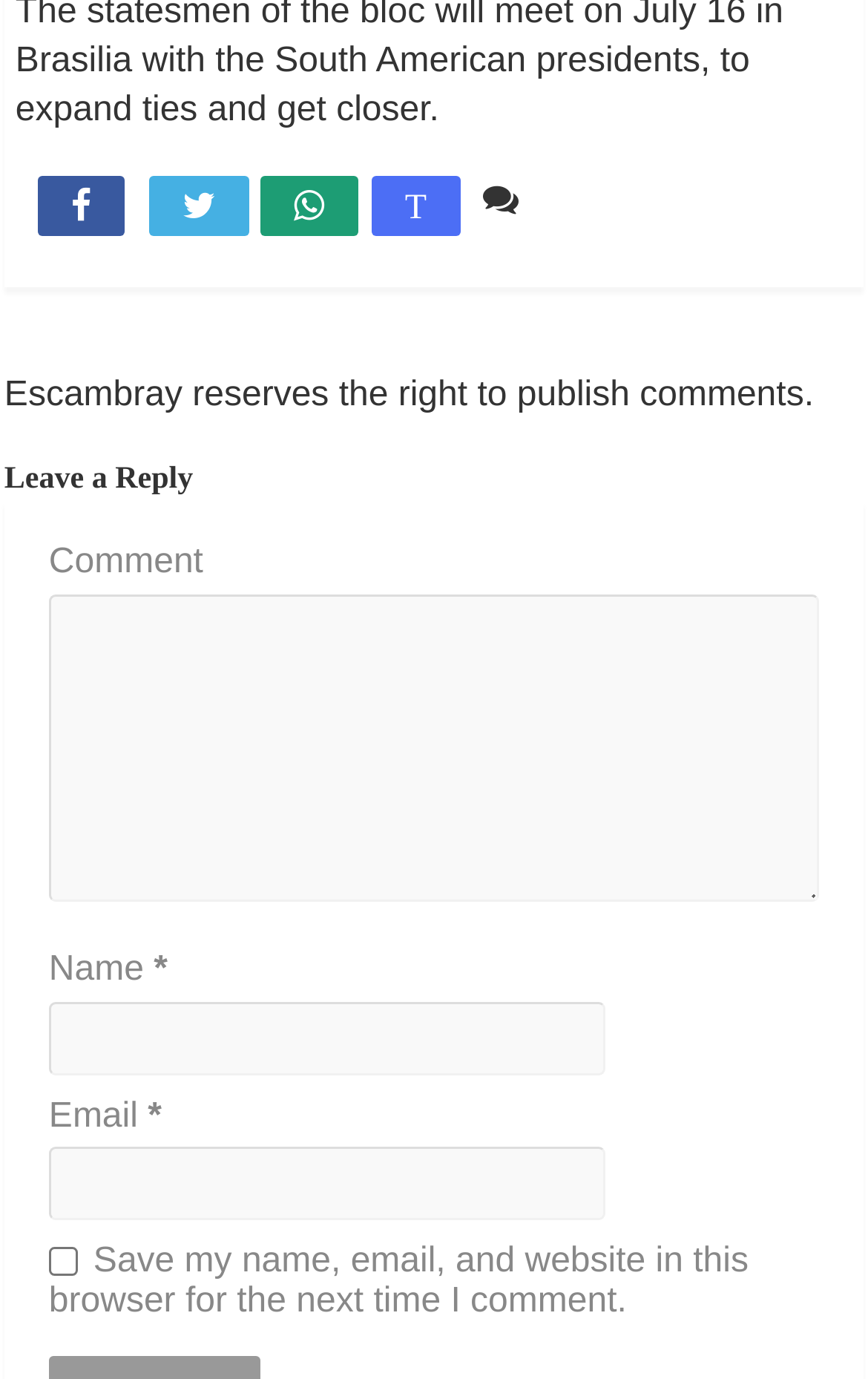What is the purpose of the textbox labeled 'Comment'?
Provide an in-depth and detailed explanation in response to the question.

The textbox labeled 'Comment' is required and is placed below the 'Leave a Reply' heading, indicating that it is meant for users to leave a comment on the webpage.